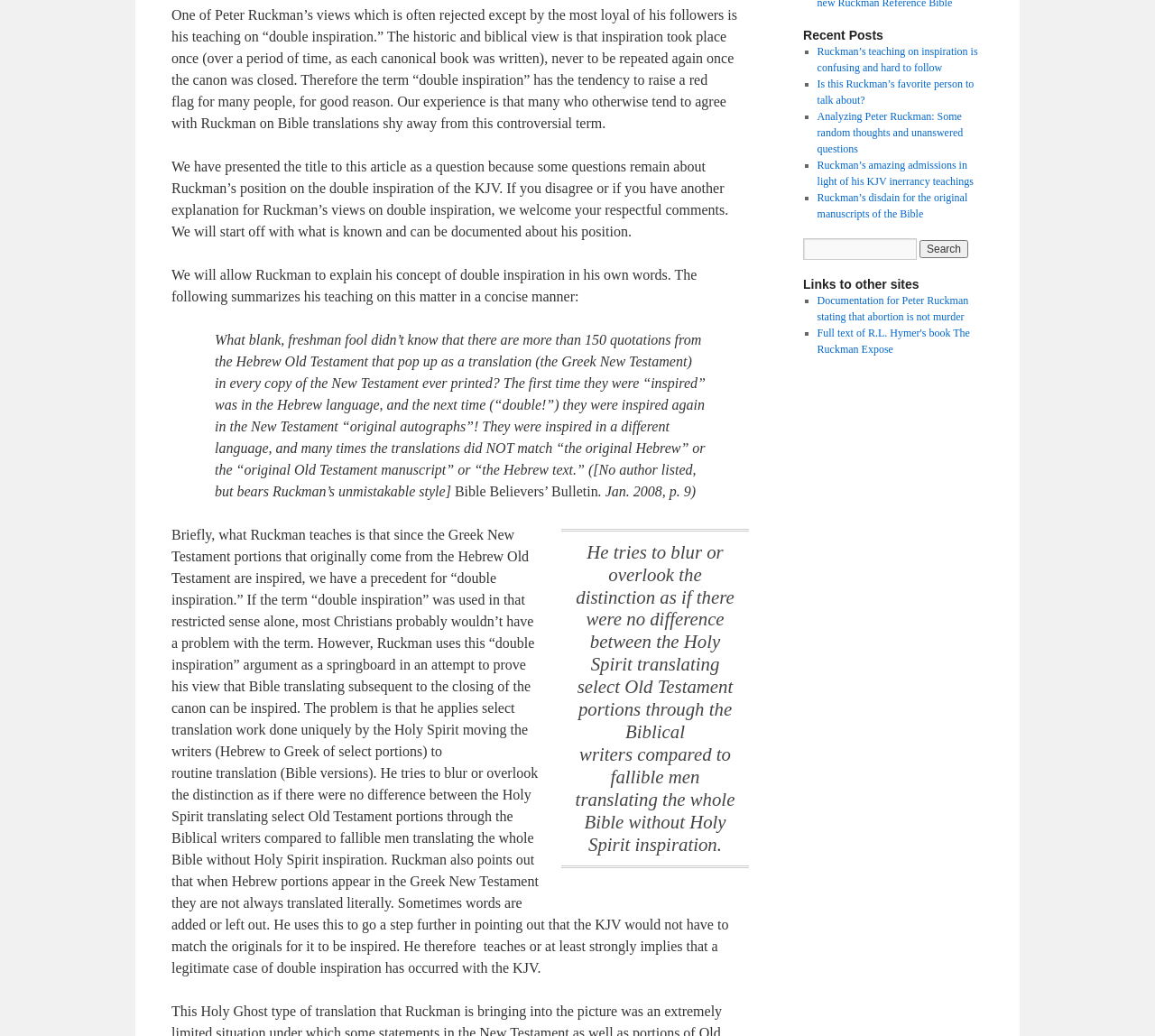Determine the bounding box for the UI element that matches this description: "name="s"".

[0.695, 0.23, 0.794, 0.251]